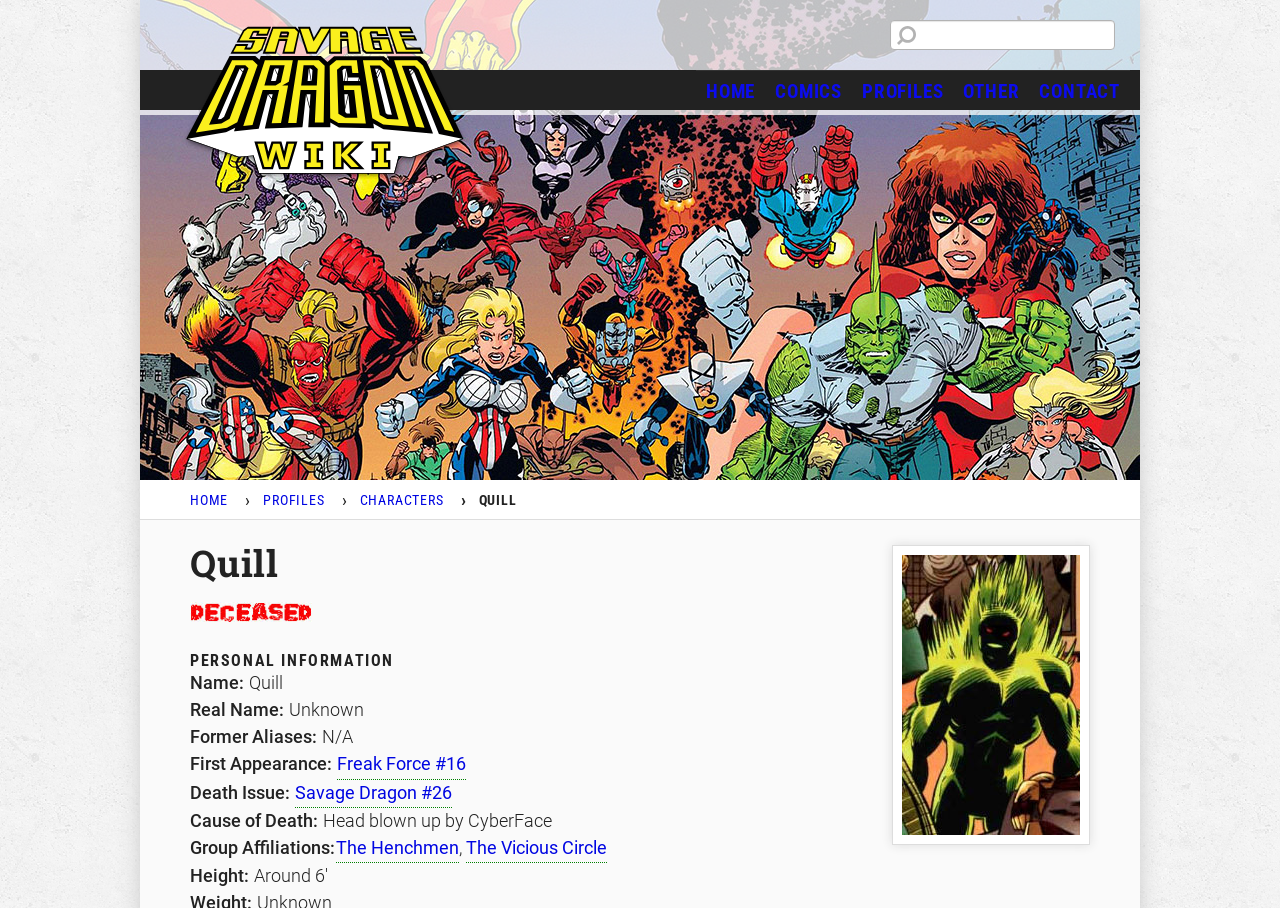Identify the bounding box coordinates necessary to click and complete the given instruction: "View the COMICS page".

[0.598, 0.078, 0.666, 0.121]